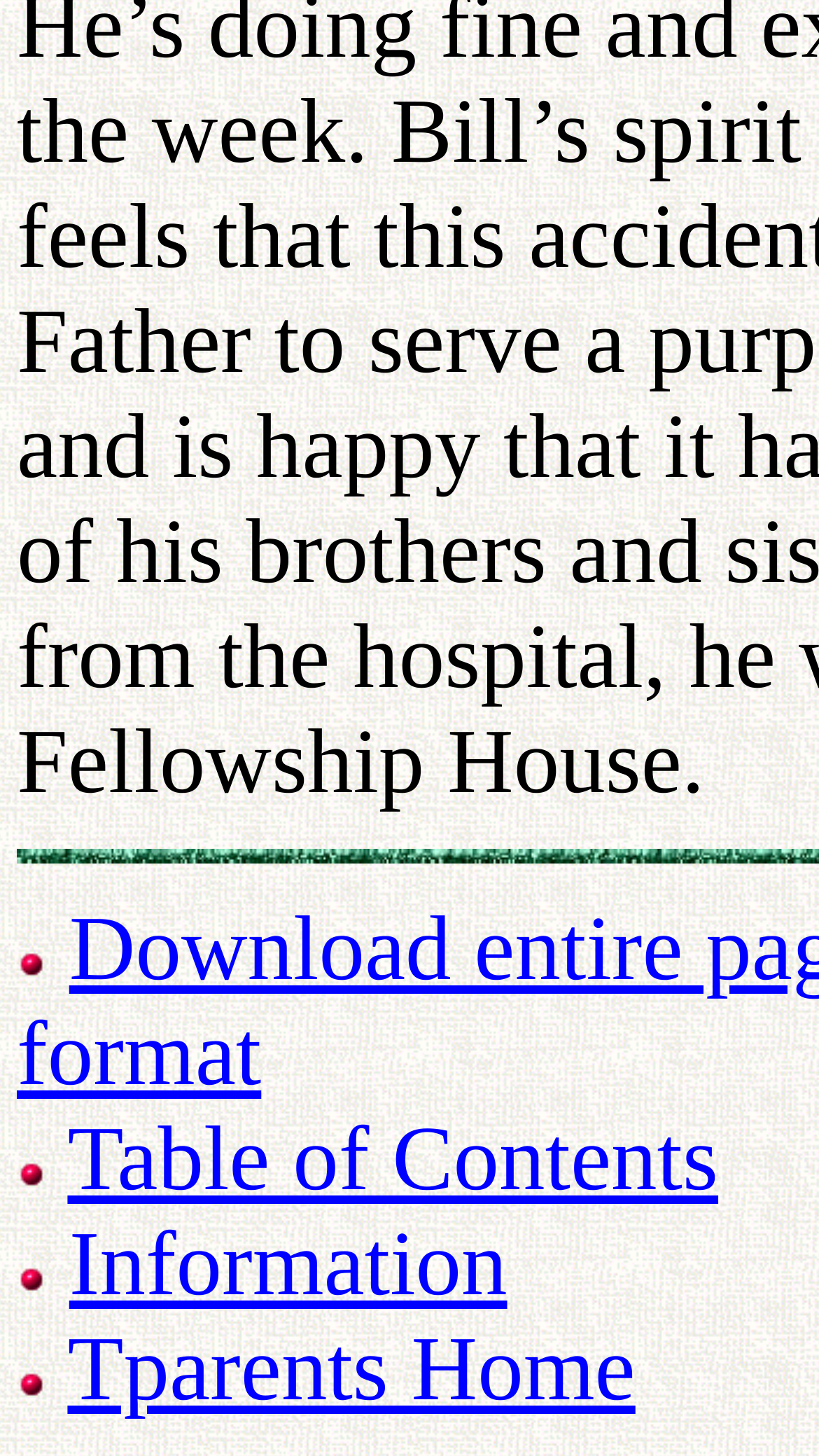Please find the bounding box for the following UI element description. Provide the coordinates in (top-left x, top-left y, bottom-right x, bottom-right y) format, with values between 0 and 1: Tparents Home

[0.082, 0.906, 0.776, 0.975]